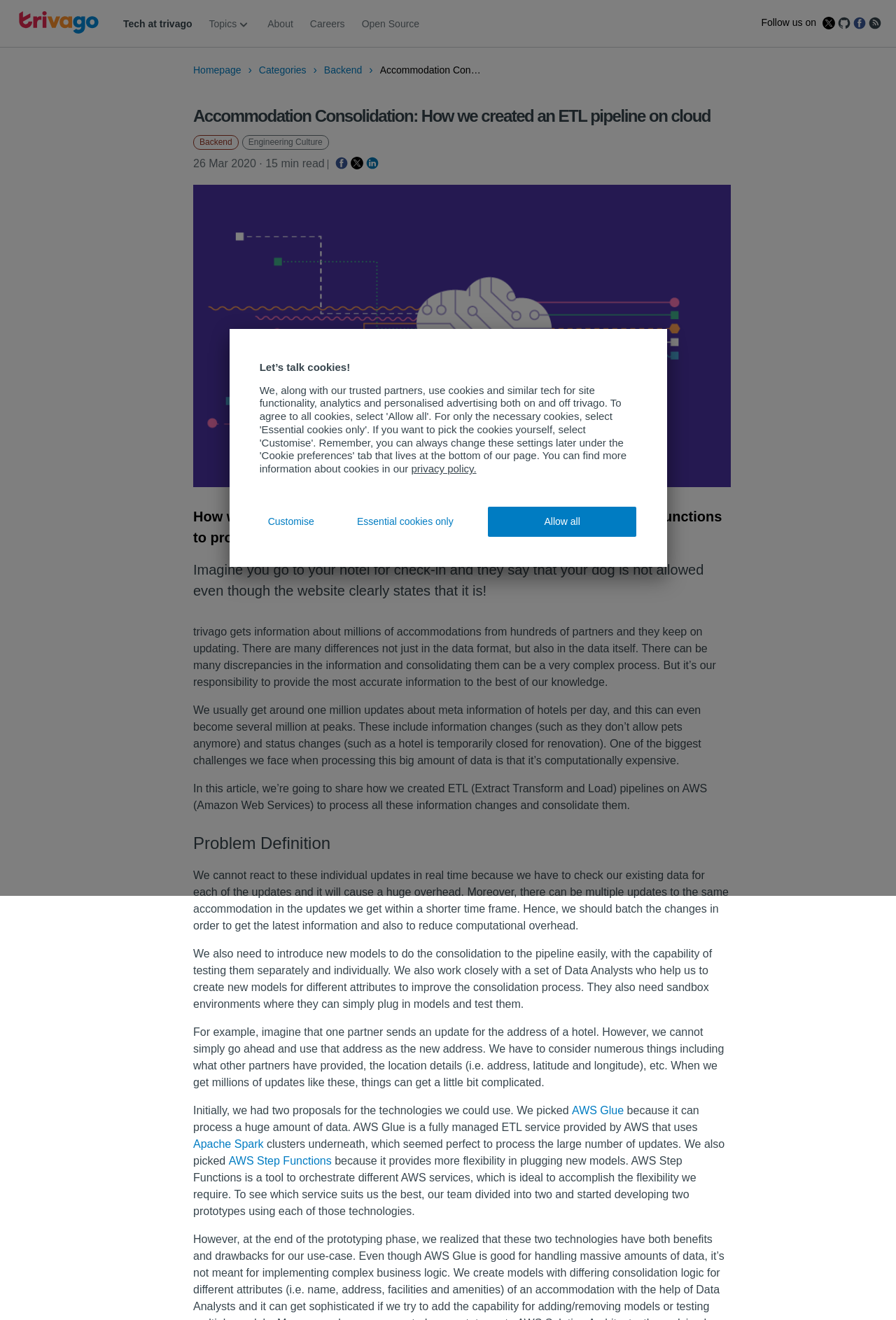What is the purpose of AWS Step Functions? Based on the screenshot, please respond with a single word or phrase.

to orchestrate different AWS services